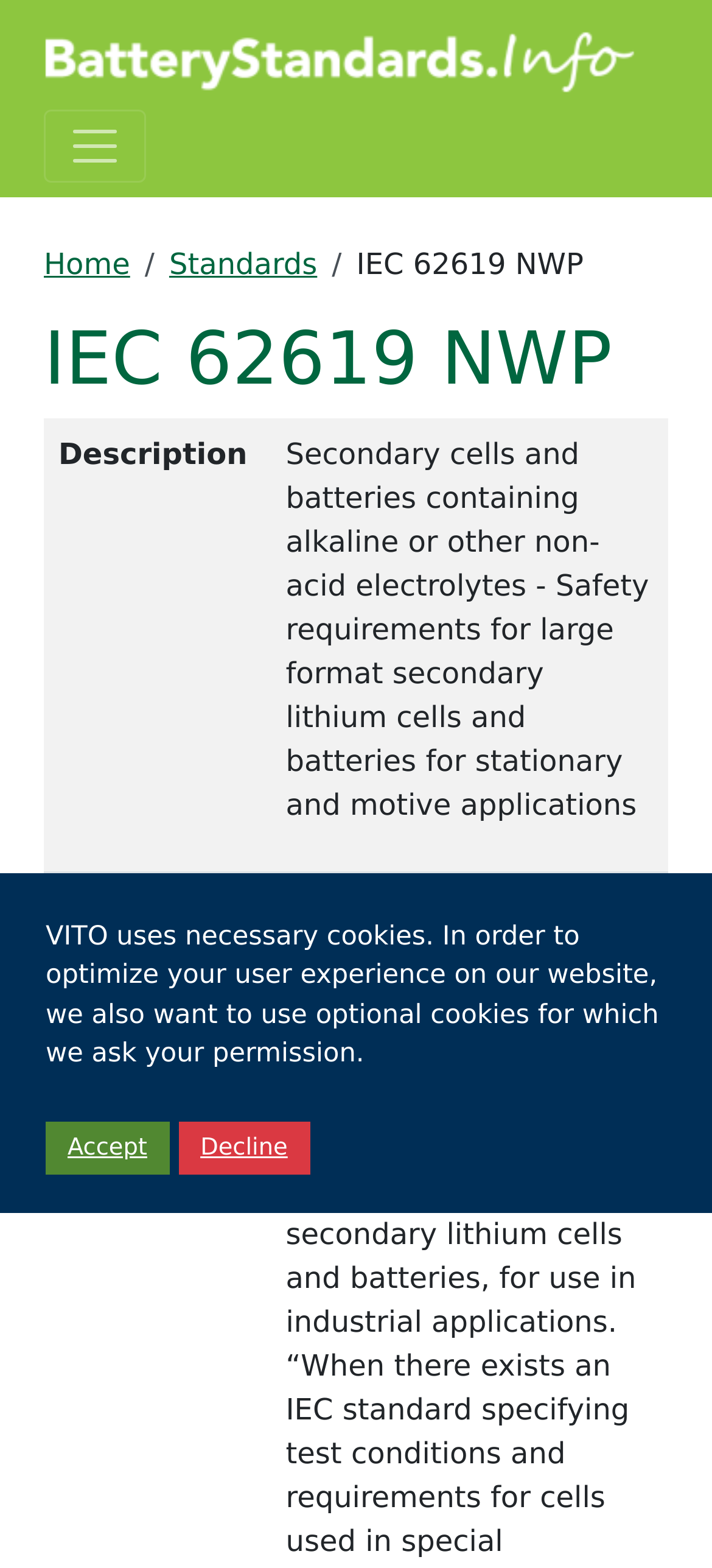Pinpoint the bounding box coordinates of the element that must be clicked to accomplish the following instruction: "visit IEC SC21A". The coordinates should be in the format of four float numbers between 0 and 1, i.e., [left, top, right, bottom].

[0.401, 0.617, 0.616, 0.639]